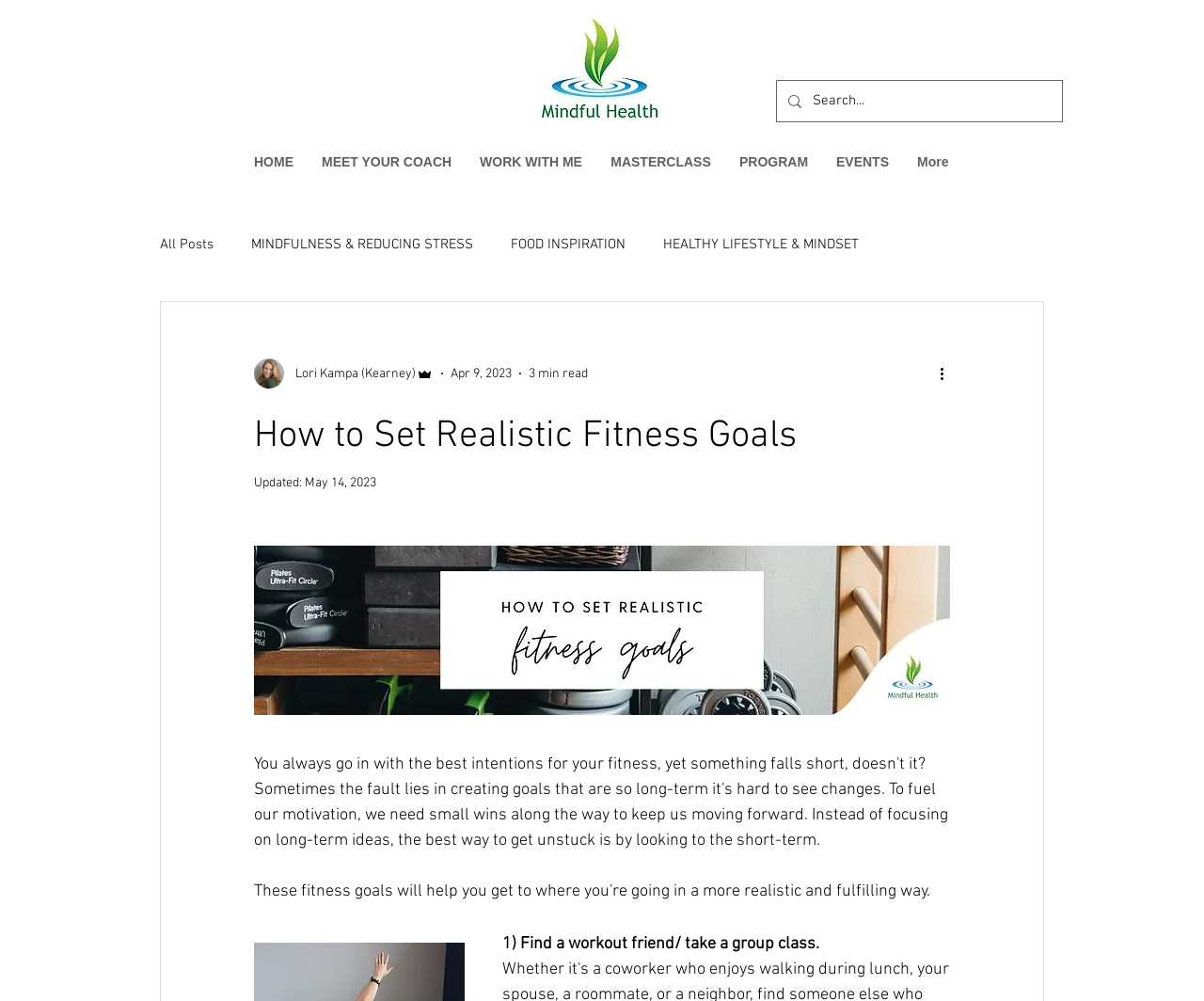Given the description "parent_node: SEARCH name="s"", provide the bounding box coordinates of the corresponding UI element.

None